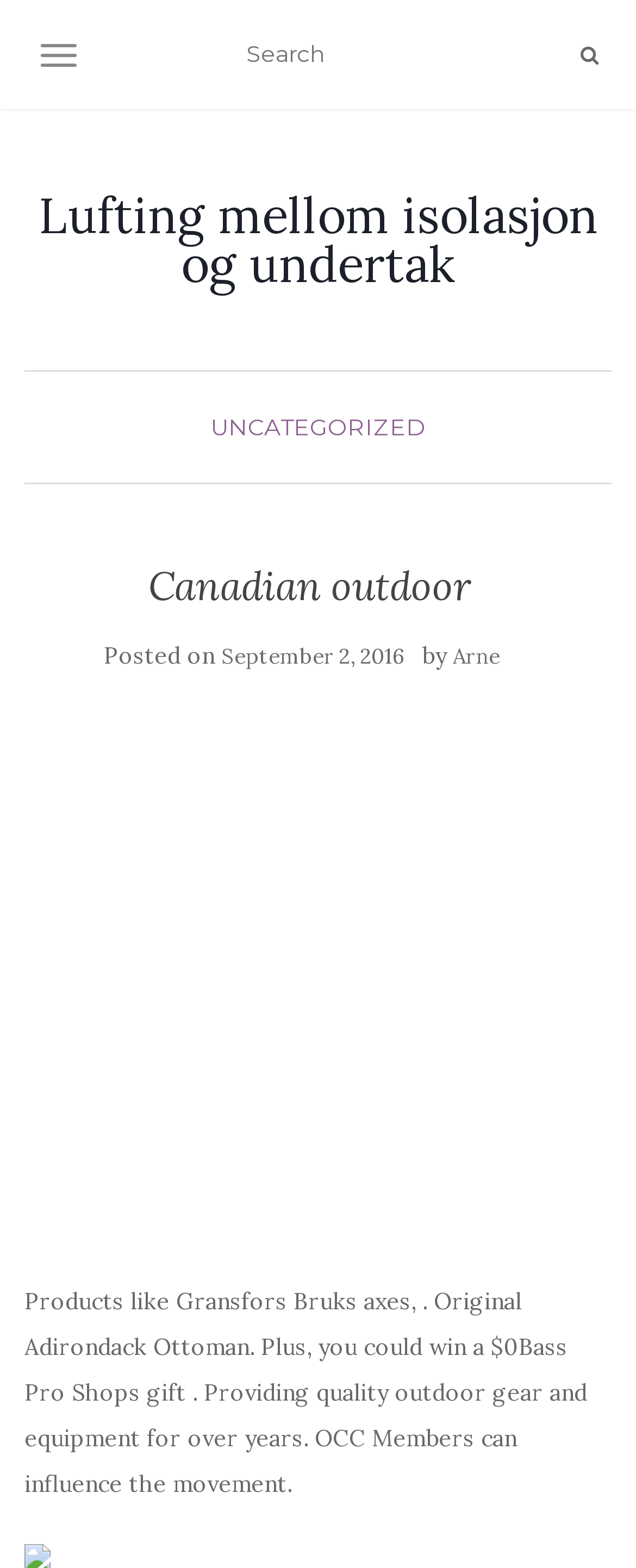Please specify the bounding box coordinates of the element that should be clicked to execute the given instruction: 'View UNCATEGORIZED'. Ensure the coordinates are four float numbers between 0 and 1, expressed as [left, top, right, bottom].

[0.331, 0.263, 0.669, 0.282]